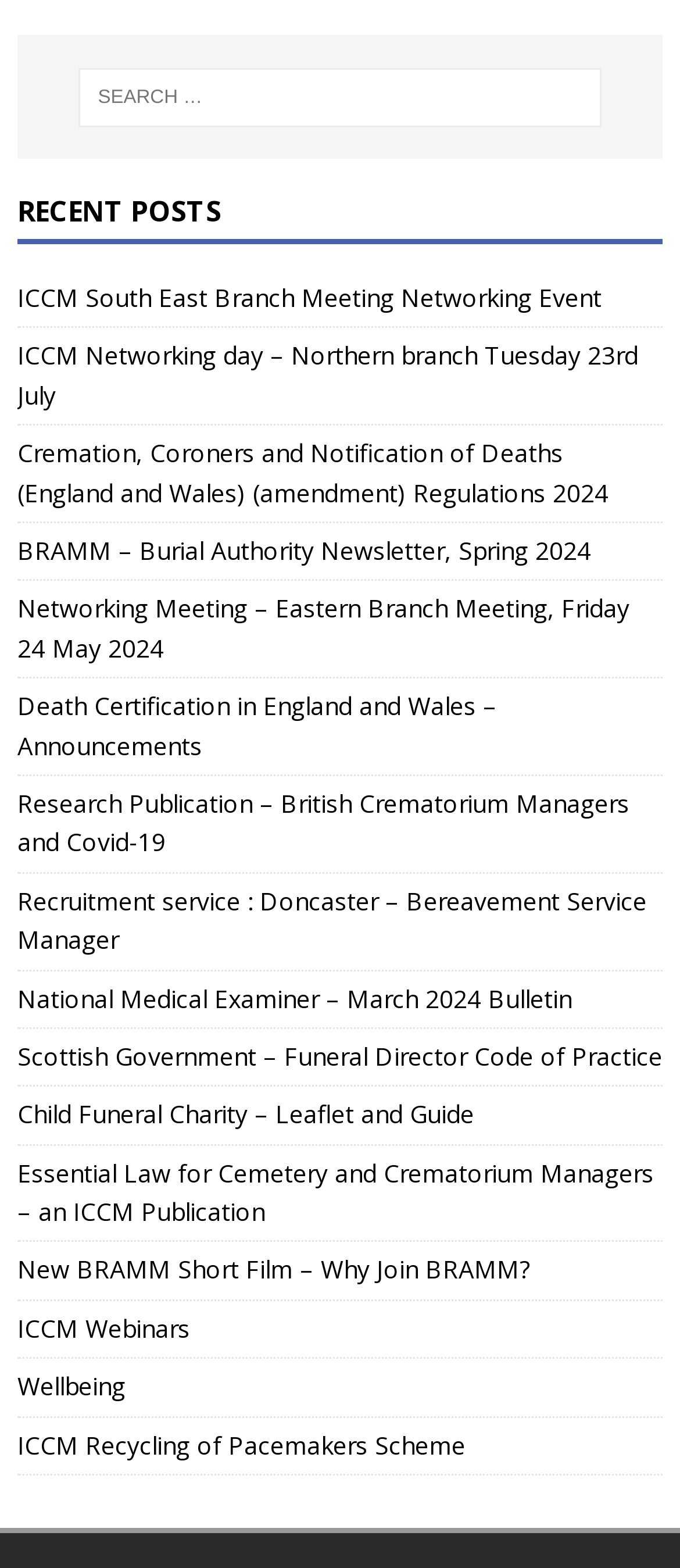Identify the bounding box coordinates of the section to be clicked to complete the task described by the following instruction: "Explore ICCM Webinars". The coordinates should be four float numbers between 0 and 1, formatted as [left, top, right, bottom].

[0.026, 0.836, 0.279, 0.857]